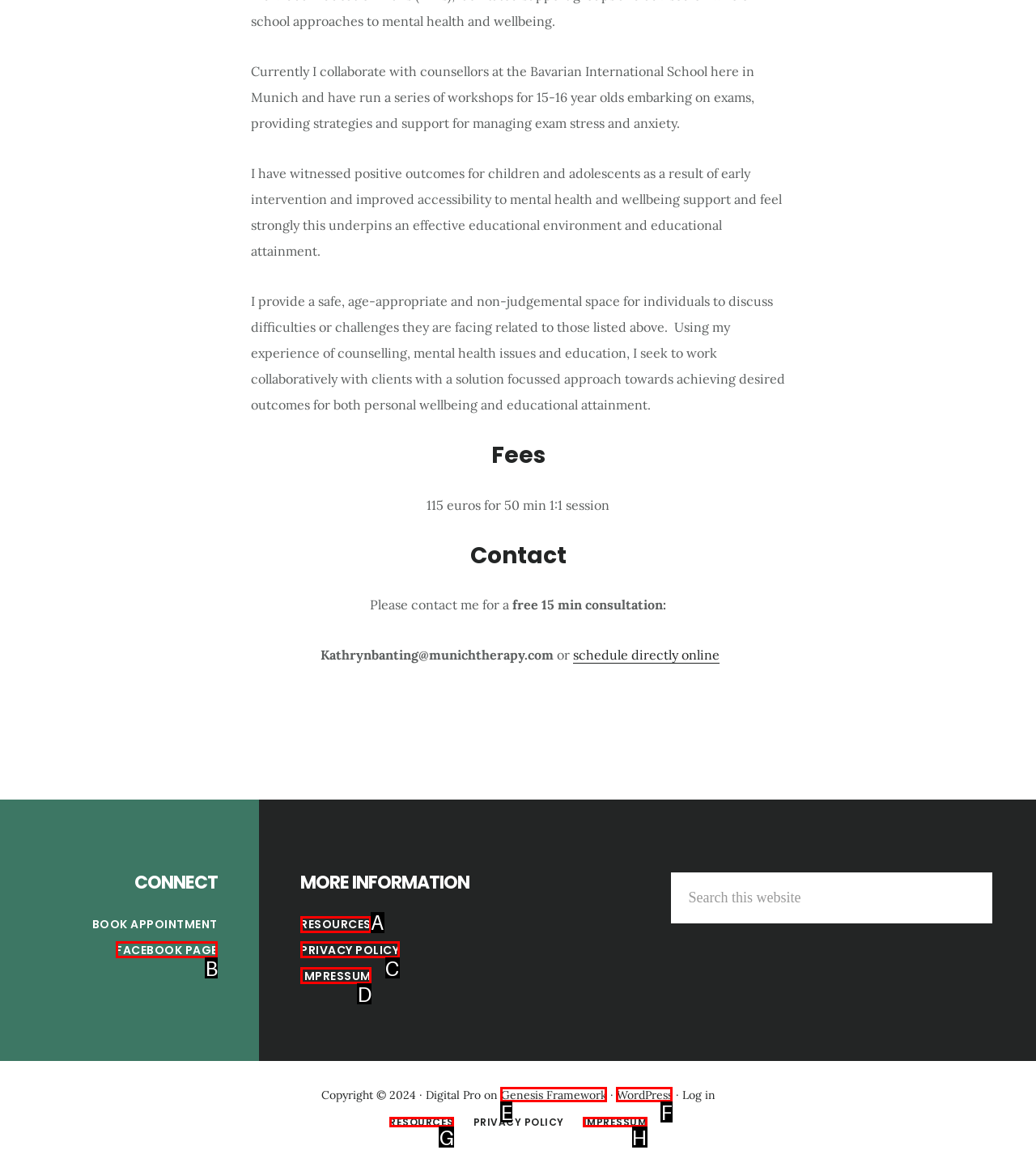Which option should be clicked to execute the task: Go to the 'RESOURCES' page?
Reply with the letter of the chosen option.

A